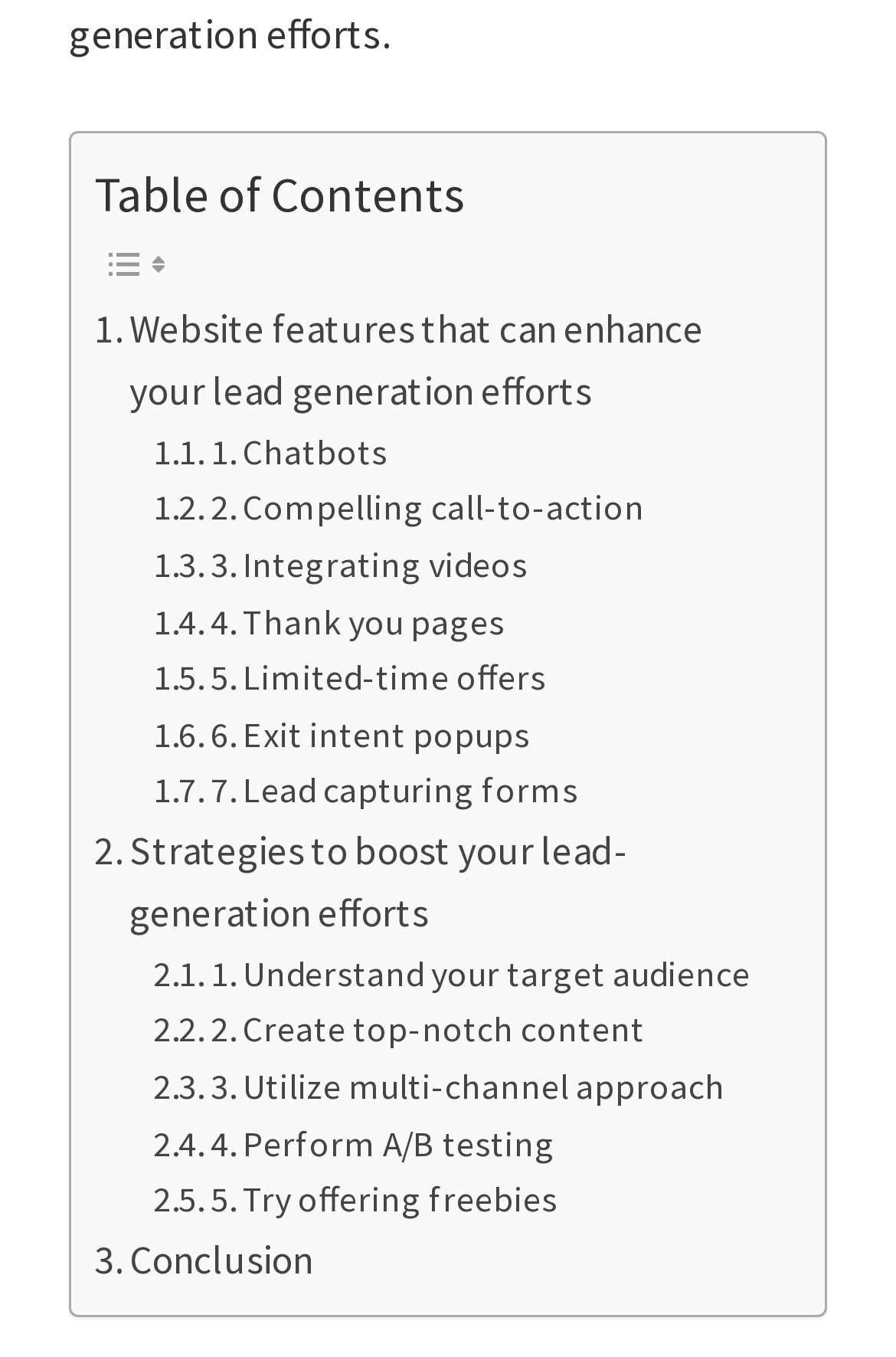What is the purpose of the image on the webpage?
Please answer the question with as much detail and depth as you can.

The image on the webpage appears to be a decorative element, as it does not contain any OCR text or provide any specific information related to the content of the webpage.